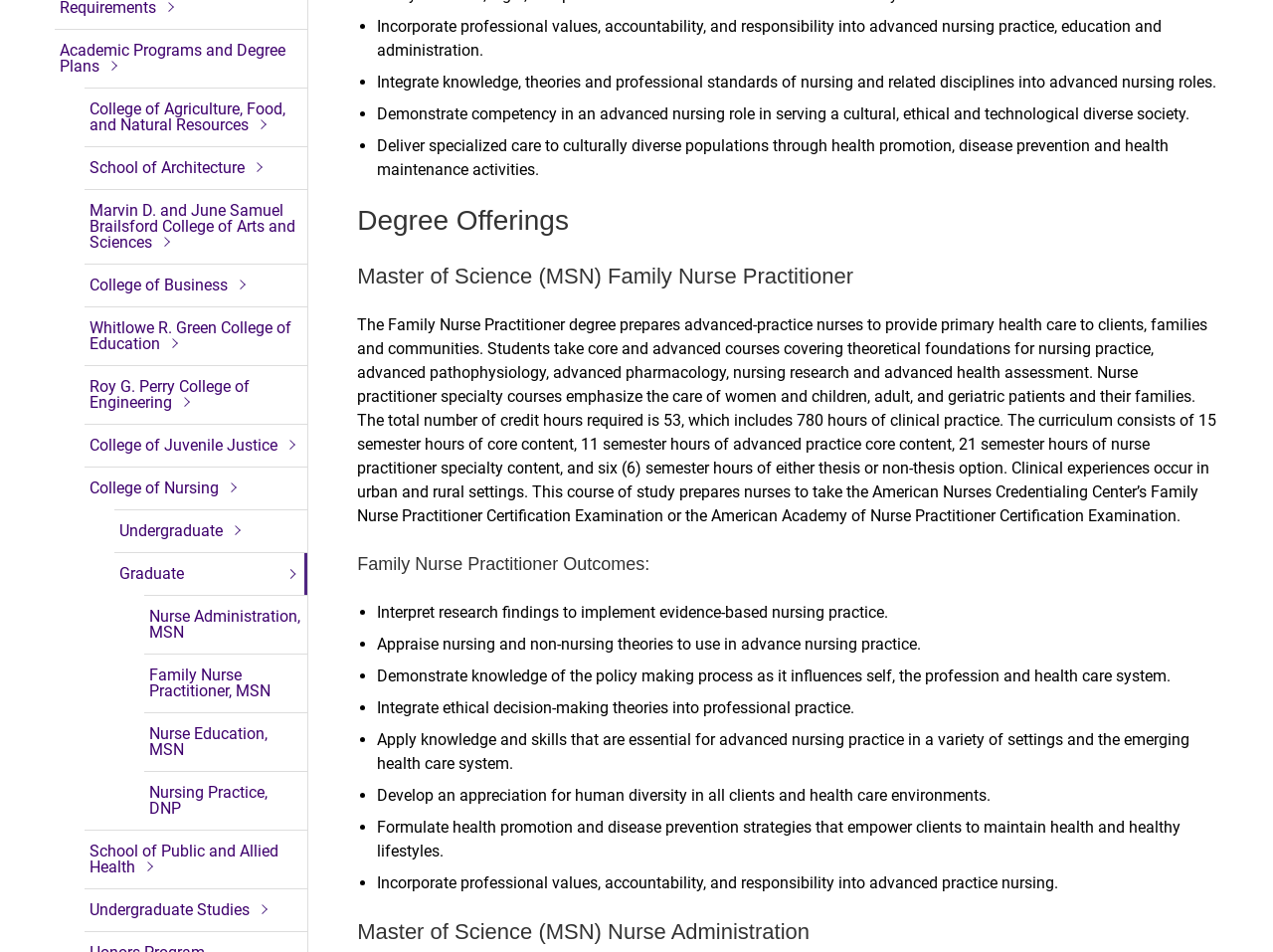Given the following UI element description: "Academic Programs and Degree Plans", find the bounding box coordinates in the webpage screenshot.

[0.043, 0.031, 0.241, 0.092]